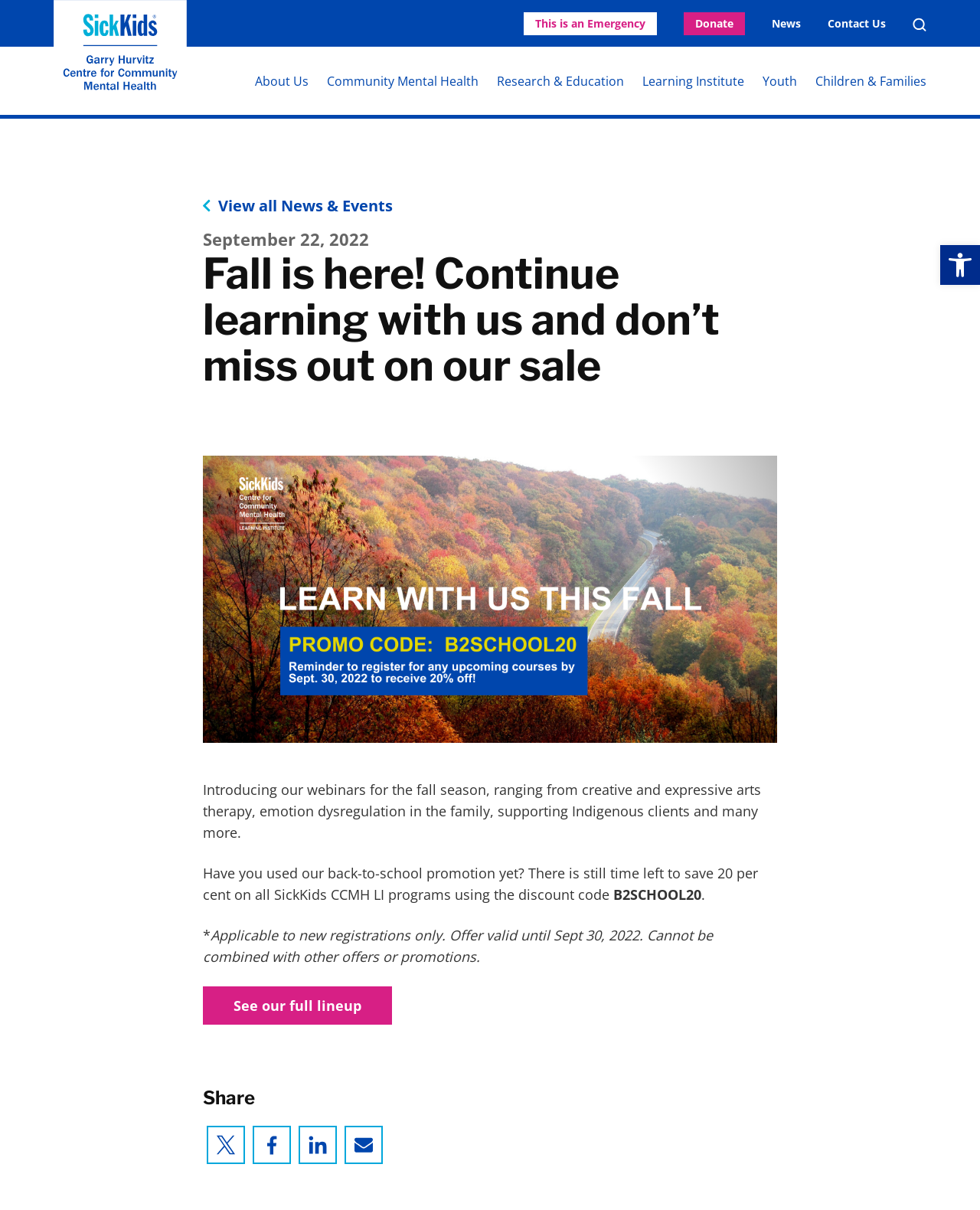Consider the image and give a detailed and elaborate answer to the question: 
How many menu items are there in the top navigation bar?

The top navigation bar has seven menu items: 'This is an Emergency', 'Donate', 'News', 'Contact Us', 'Search', 'About Us', and 'Community Mental Health'. These menu items are located at the top of the webpage and provide access to different sections of the website.